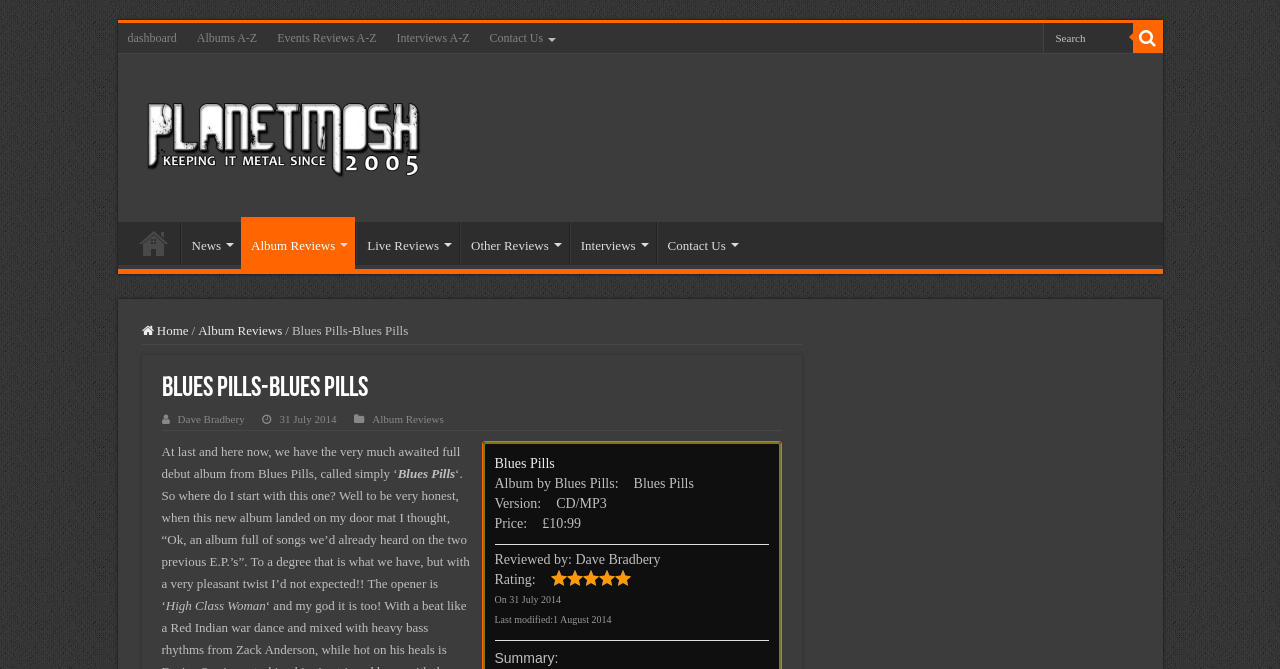Could you find the bounding box coordinates of the clickable area to complete this instruction: "Search for something"?

[0.814, 0.034, 0.885, 0.078]